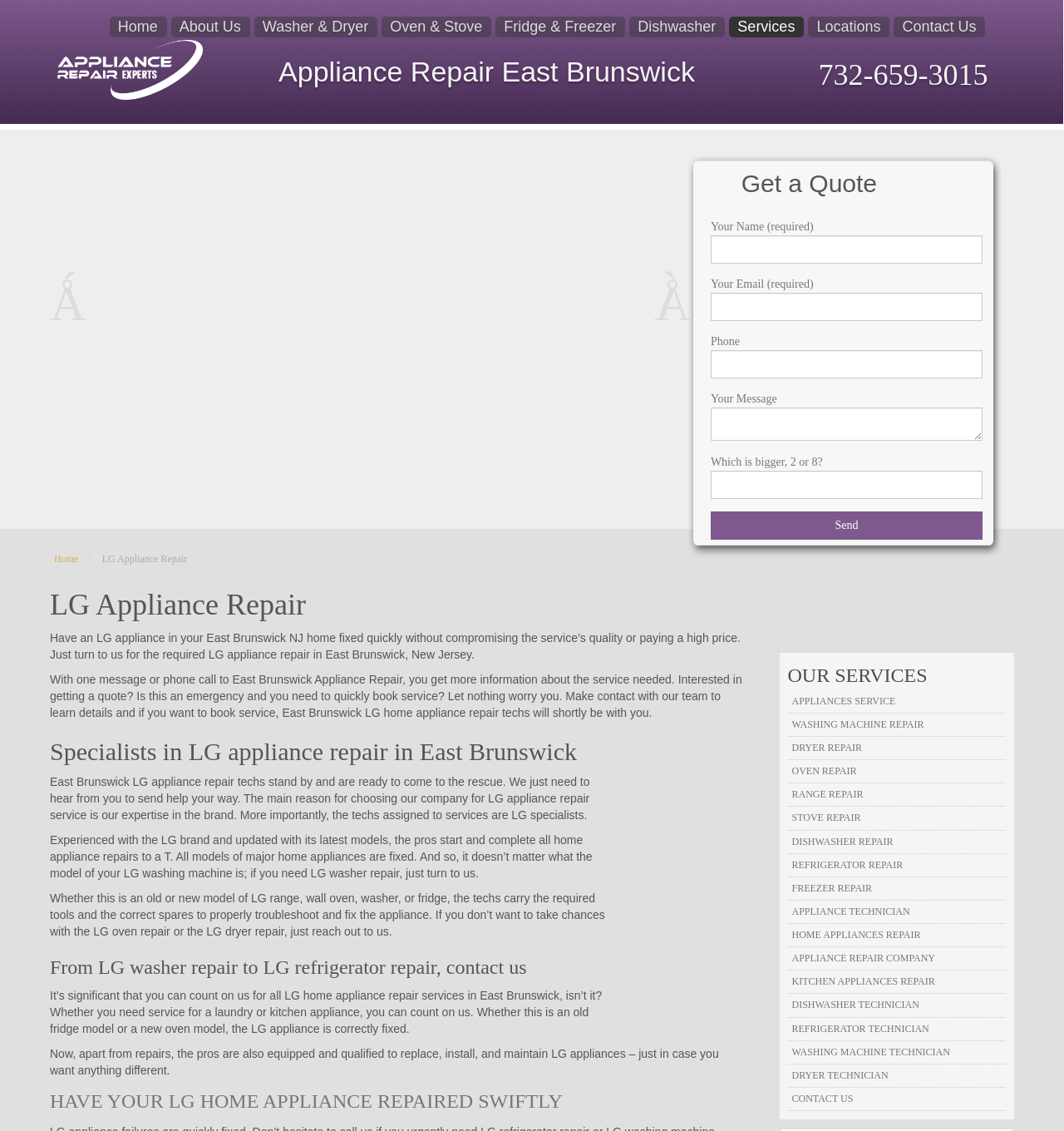Articulate a detailed summary of the webpage's content and design.

This webpage is about LG Appliance Repair services in East Brunswick, New Jersey. At the top, there is a navigation menu with links to different sections of the website, including "Home", "About Us", "Washer & Dryer", "Oven & Stove", "Fridge & Freezer", "Dishwasher", "Services", "Locations", and "Contact Us". Below the navigation menu, there is a phone number "732-659-3015" and a link to the contact form.

On the left side of the page, there is a heading "LG Appliance Repair" followed by a paragraph of text describing the service. Below this, there are two sections of text, one describing the expertise of the technicians and the other outlining the range of services offered, including repair, replacement, installation, and maintenance of LG appliances.

On the right side of the page, there is a contact form with fields for name, email, phone number, and message. Below the contact form, there is a section with links to various appliance repair services, including washing machine repair, dryer repair, oven repair, range repair, stove repair, dishwasher repair, refrigerator repair, and freezer repair.

At the bottom of the page, there is a section with more links to appliance repair services, including appliance technician, home appliances repair, appliance repair company, kitchen appliances repair, dishwasher technician, refrigerator technician, washing machine technician, and dryer technician. There is also a "Get a Quote" button and a "Send" button for submitting the contact form.

There are two images on the page, one at the top right corner and another in the middle of the page, both related to LG appliances.